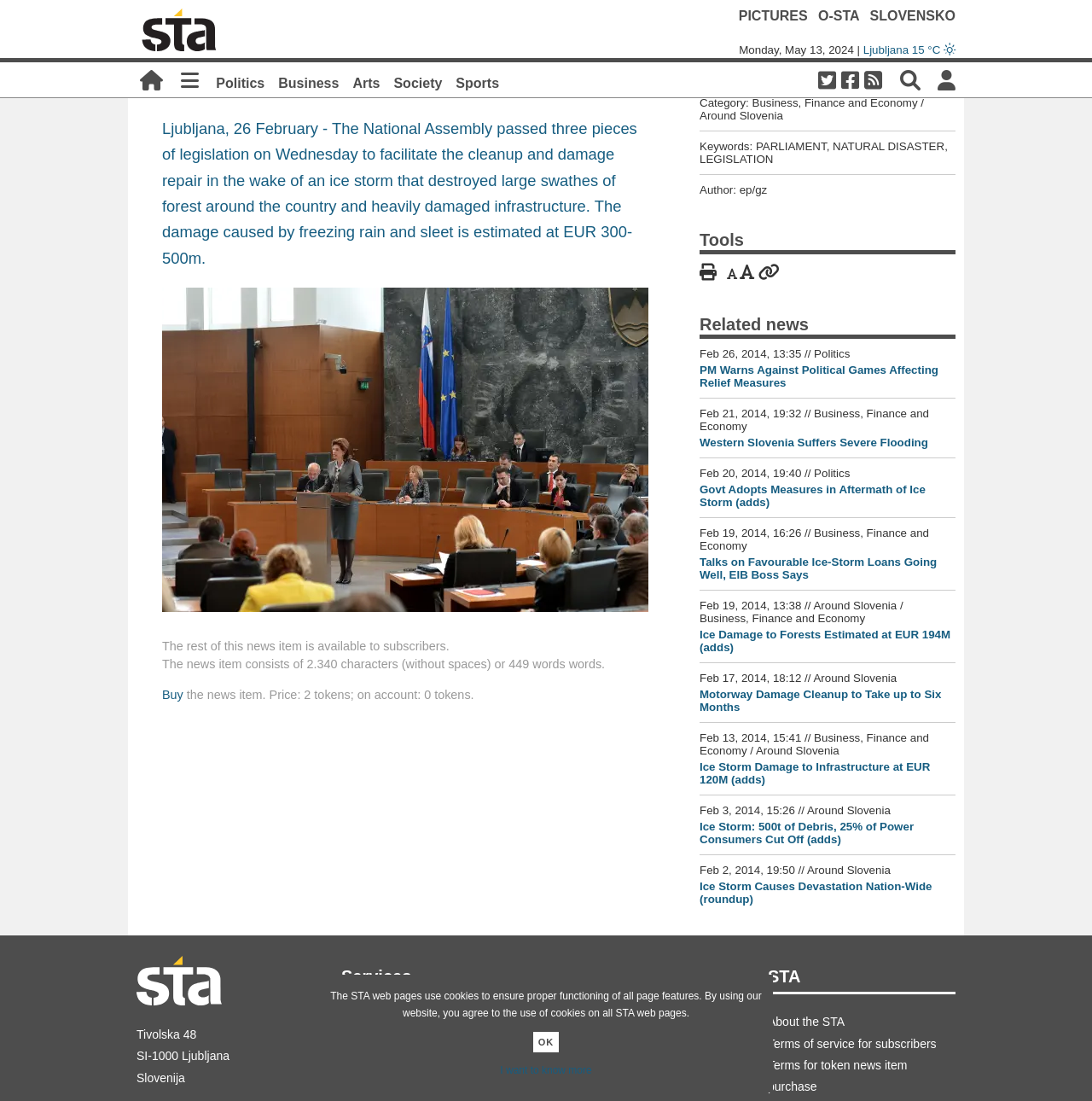Answer the question briefly using a single word or phrase: 
Who is the author of the news item?

ep/gz